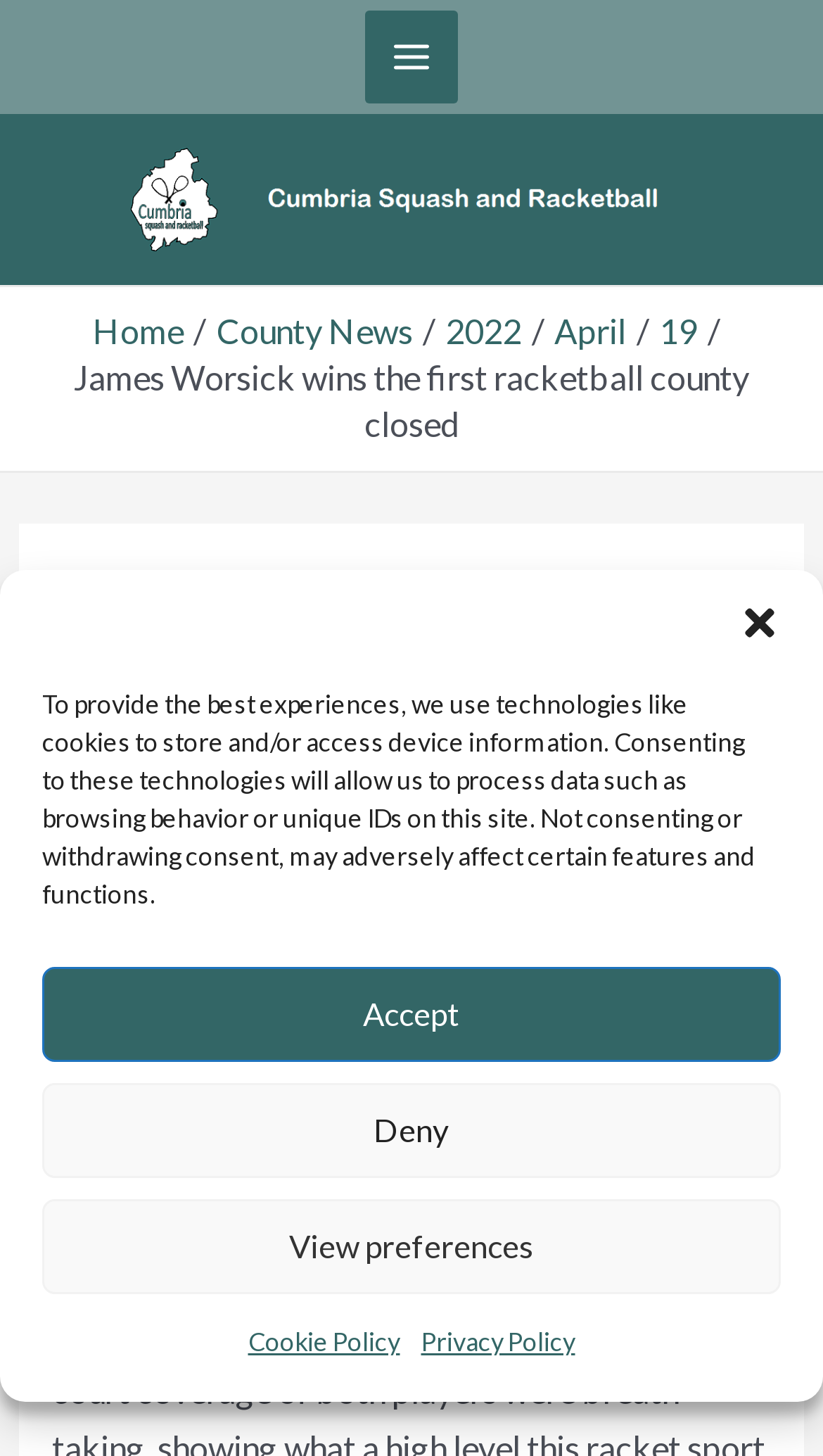Can you specify the bounding box coordinates of the area that needs to be clicked to fulfill the following instruction: "View the Cumbria Squash Banner Logo"?

[0.159, 0.119, 0.8, 0.147]